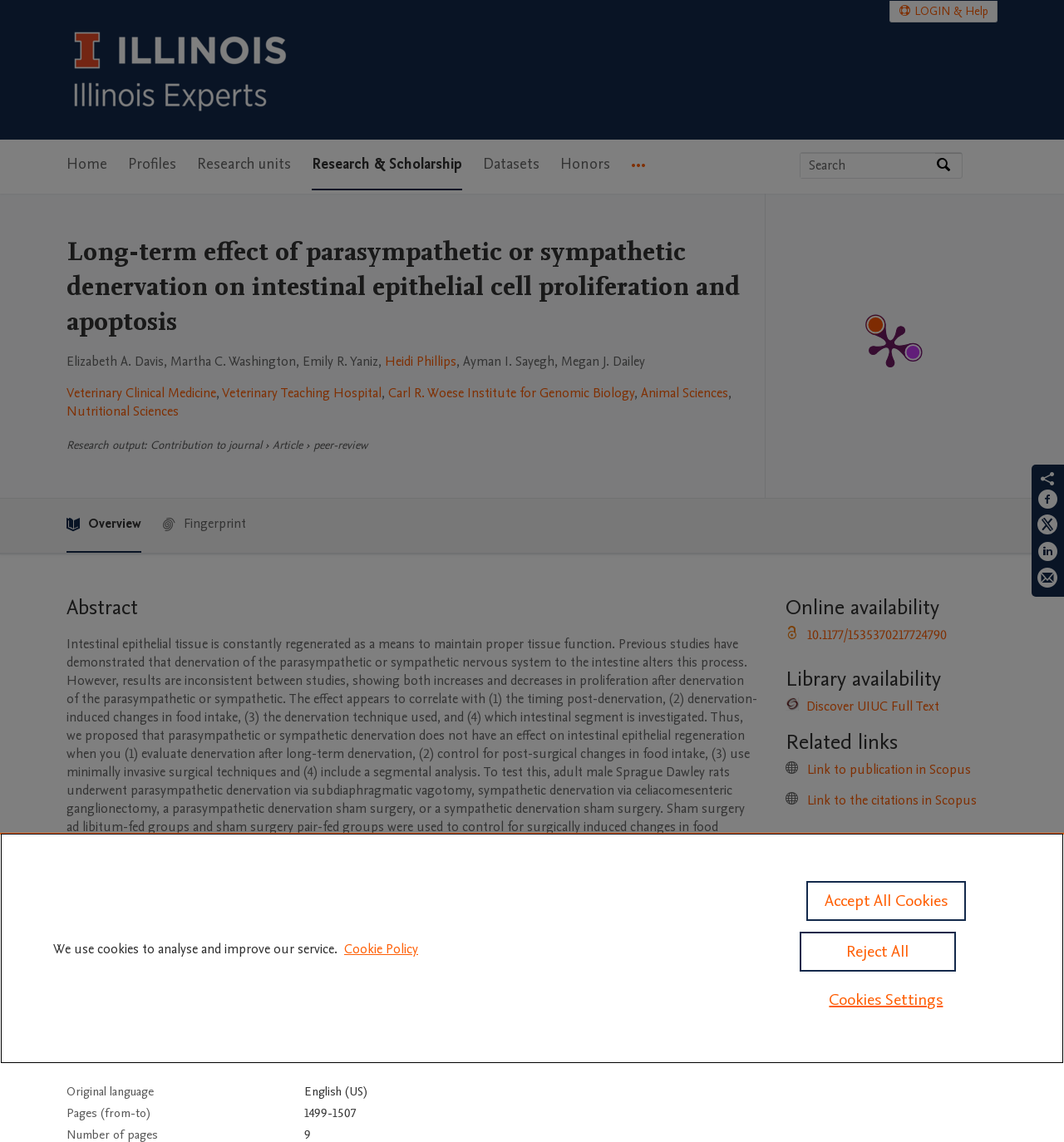Can you show the bounding box coordinates of the region to click on to complete the task described in the instruction: "View publication metrics"?

[0.79, 0.258, 0.884, 0.346]